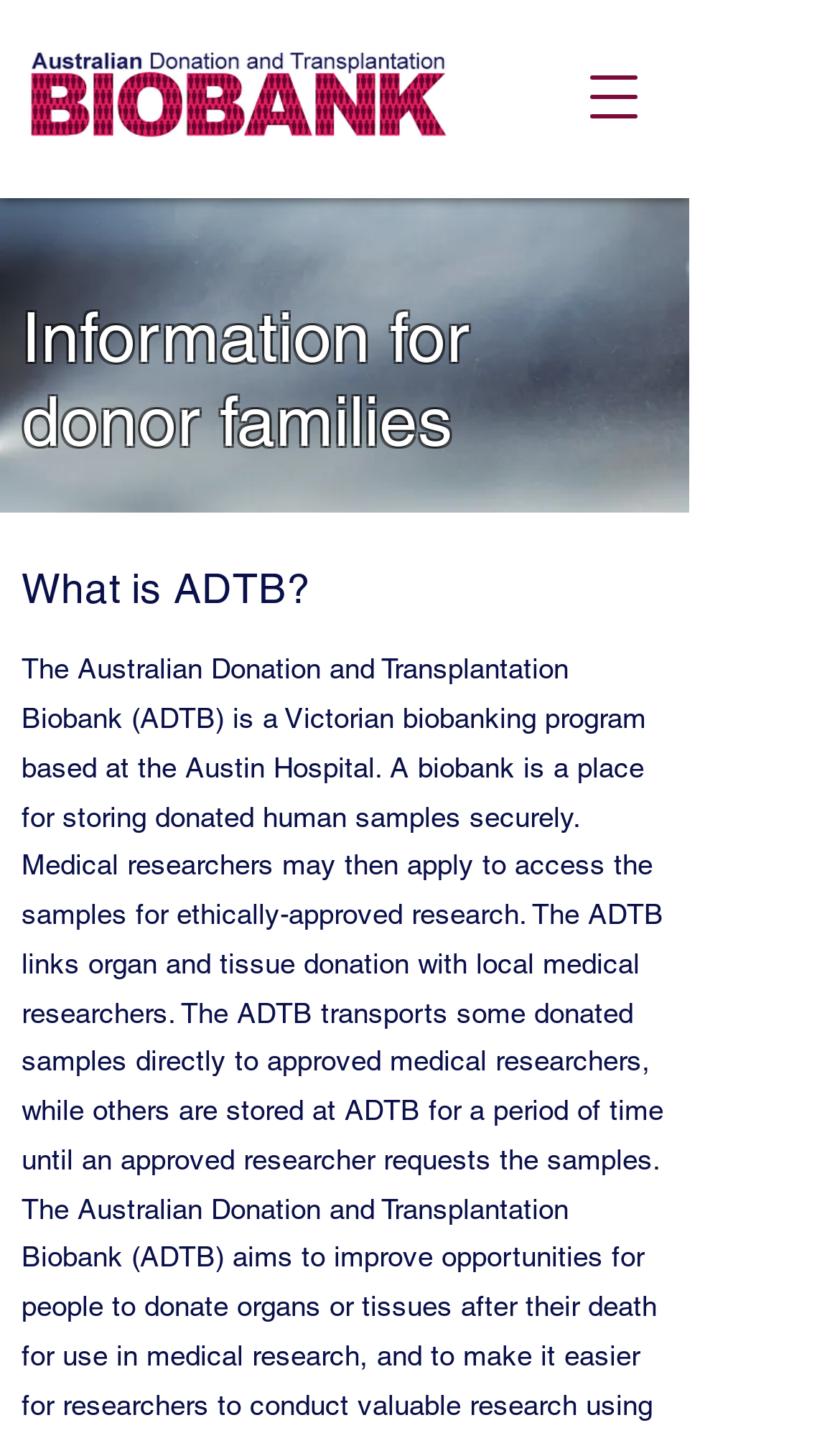Use a single word or phrase to respond to the question:
Where is the ADTB based?

Austin Hospital